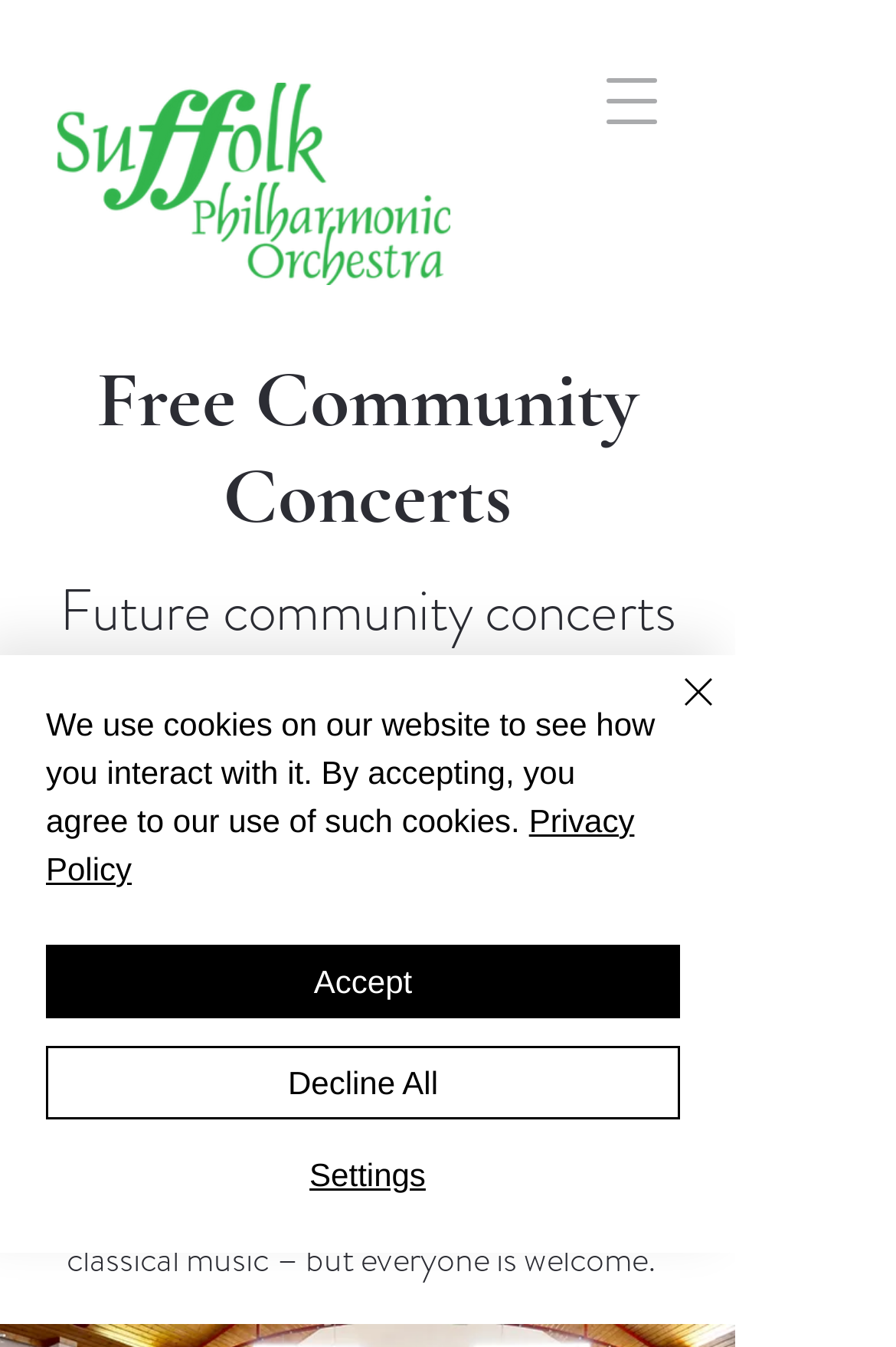Identify the bounding box of the HTML element described here: "Accept". Provide the coordinates as four float numbers between 0 and 1: [left, top, right, bottom].

[0.051, 0.701, 0.759, 0.756]